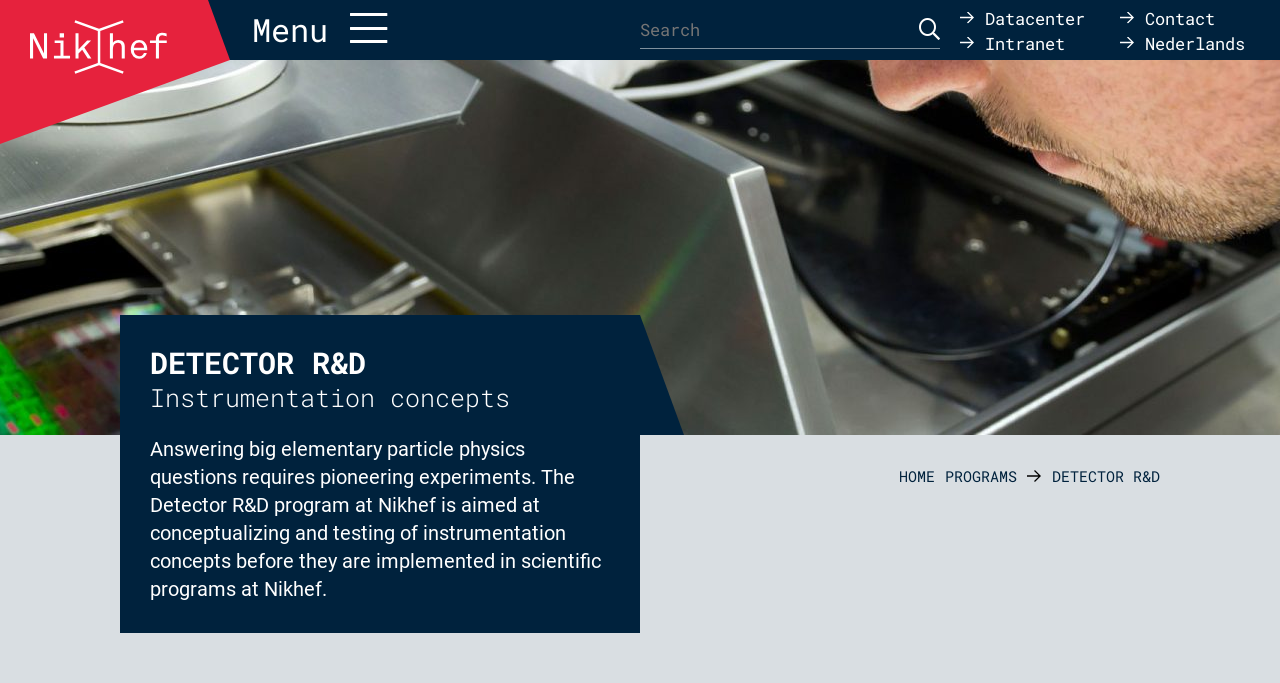What is the language of the webpage?
Please provide an in-depth and detailed response to the question.

The static text on the webpage is in English, and there is also a link 'Nederlands' which suggests that the webpage is in English and provides an option to switch to Dutch.